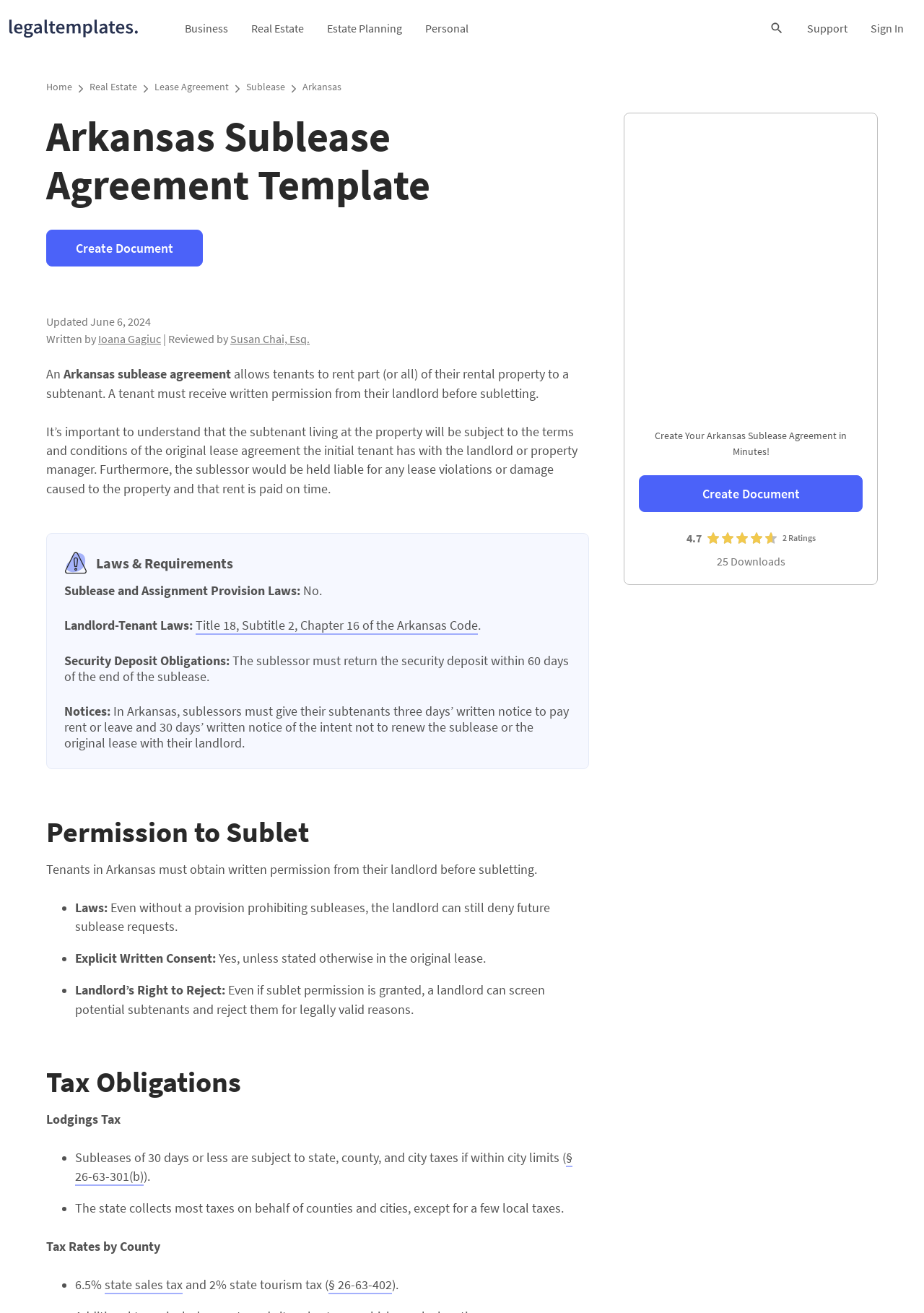Please find the bounding box coordinates of the element's region to be clicked to carry out this instruction: "search for something".

None